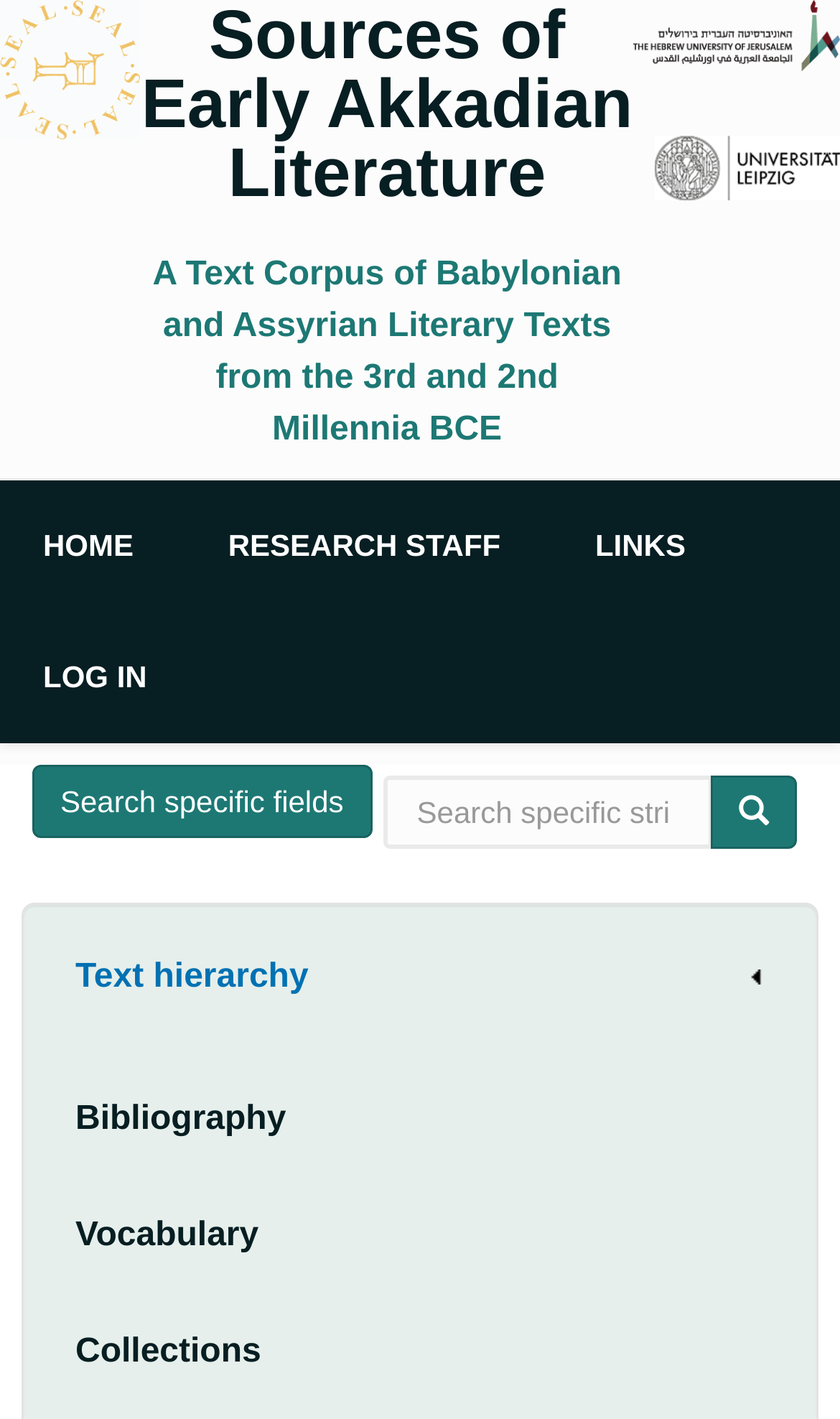What is the text above the search form?
Please provide a single word or phrase answer based on the image.

Search form